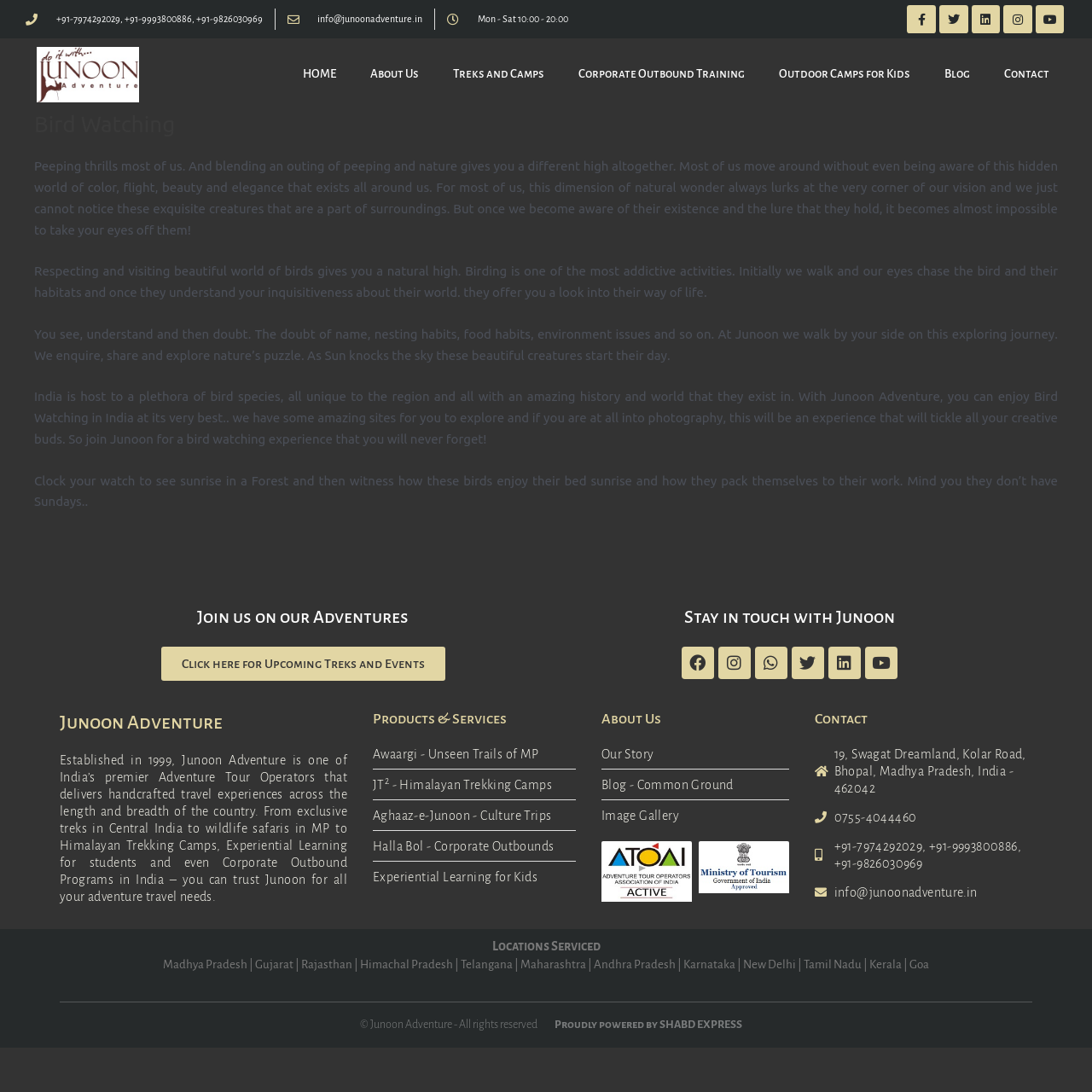Pinpoint the bounding box coordinates of the element you need to click to execute the following instruction: "Read about Junoon Adventure". The bounding box should be represented by four float numbers between 0 and 1, in the format [left, top, right, bottom].

[0.055, 0.69, 0.318, 0.828]